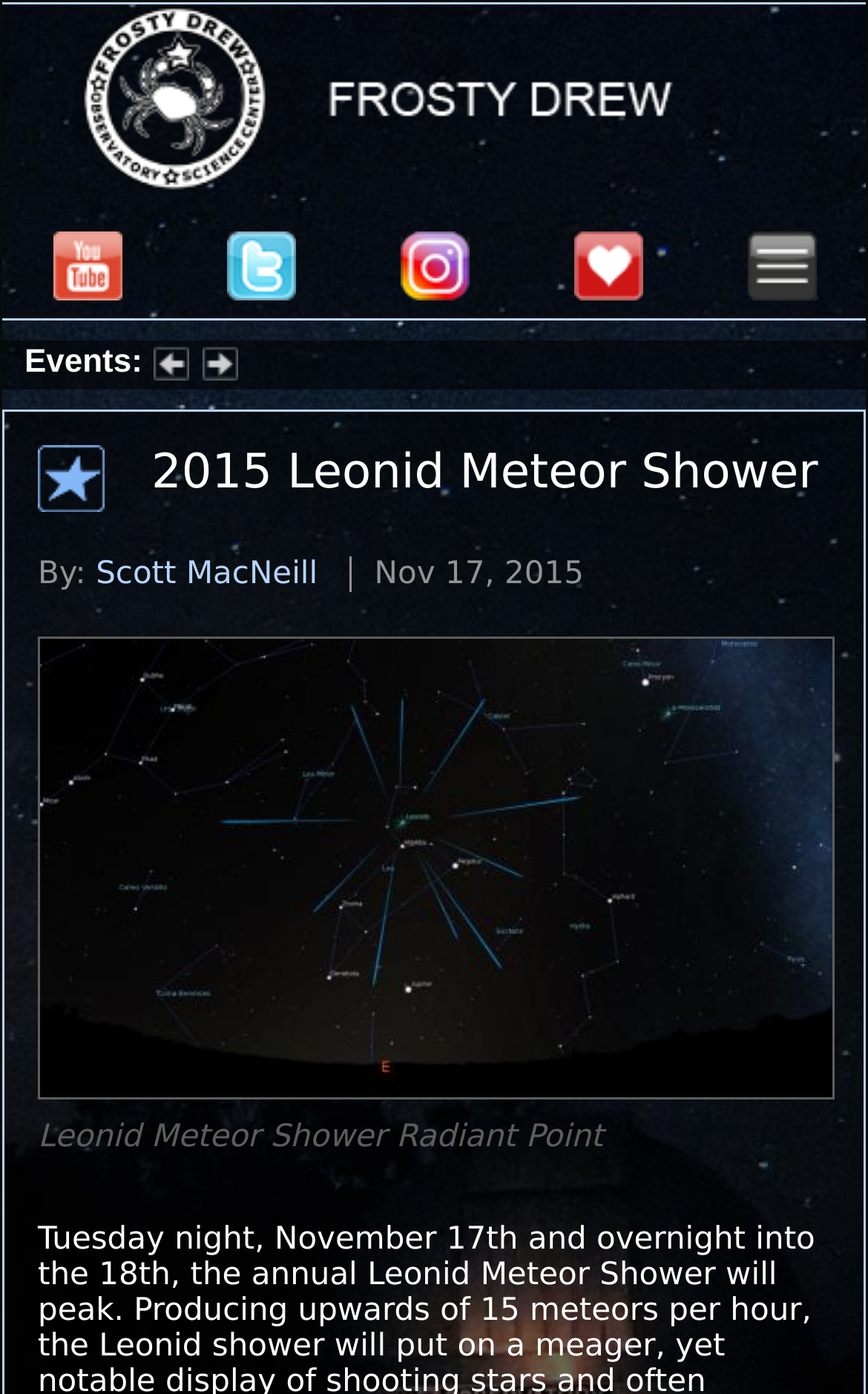Indicate the bounding box coordinates of the element that needs to be clicked to satisfy the following instruction: "Click the Youtube icon". The coordinates should be four float numbers between 0 and 1, i.e., [left, top, right, bottom].

[0.06, 0.178, 0.14, 0.203]